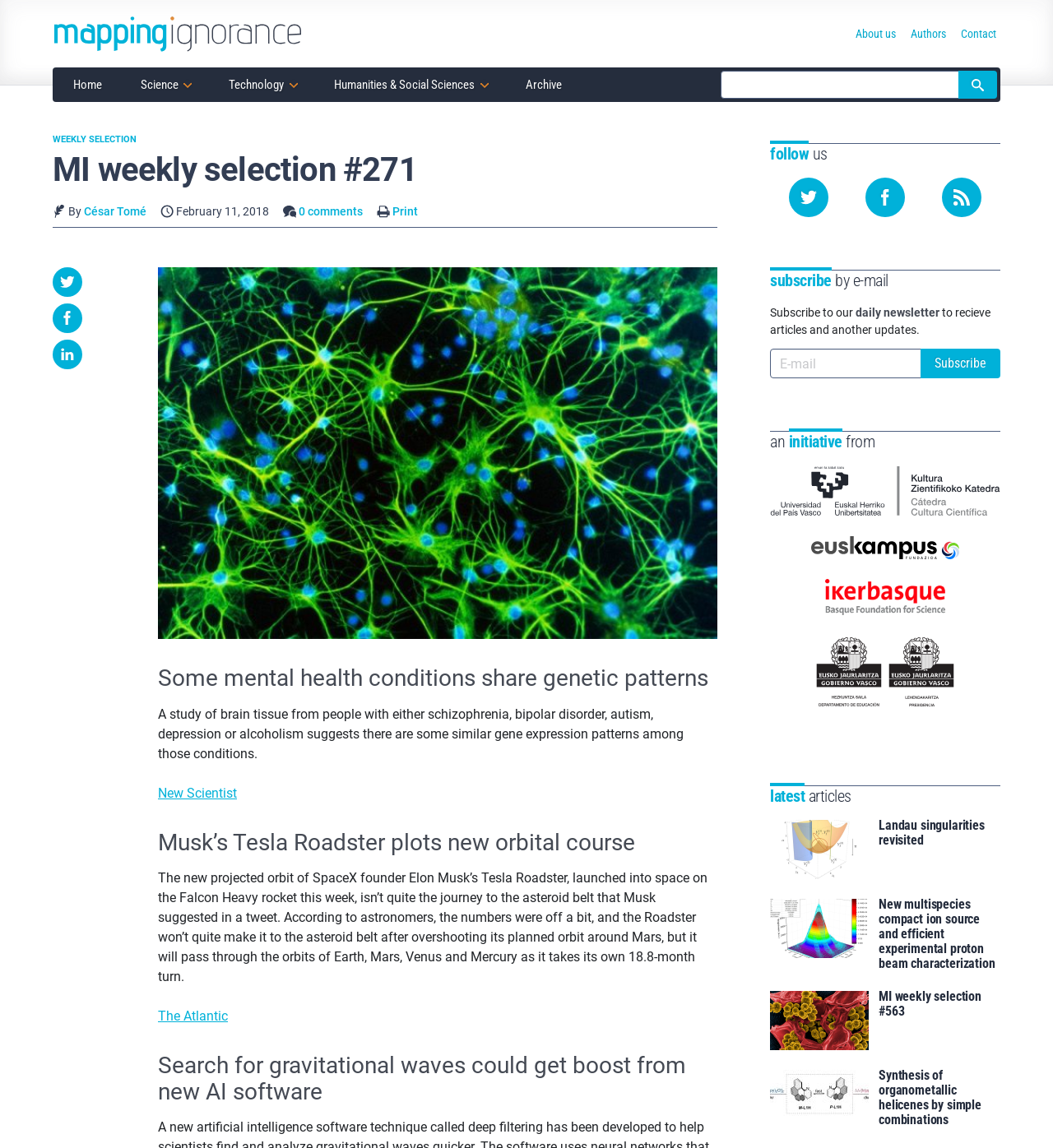Find the bounding box coordinates for the element that must be clicked to complete the instruction: "Subscribe to the daily newsletter". The coordinates should be four float numbers between 0 and 1, indicated as [left, top, right, bottom].

[0.731, 0.304, 0.875, 0.33]